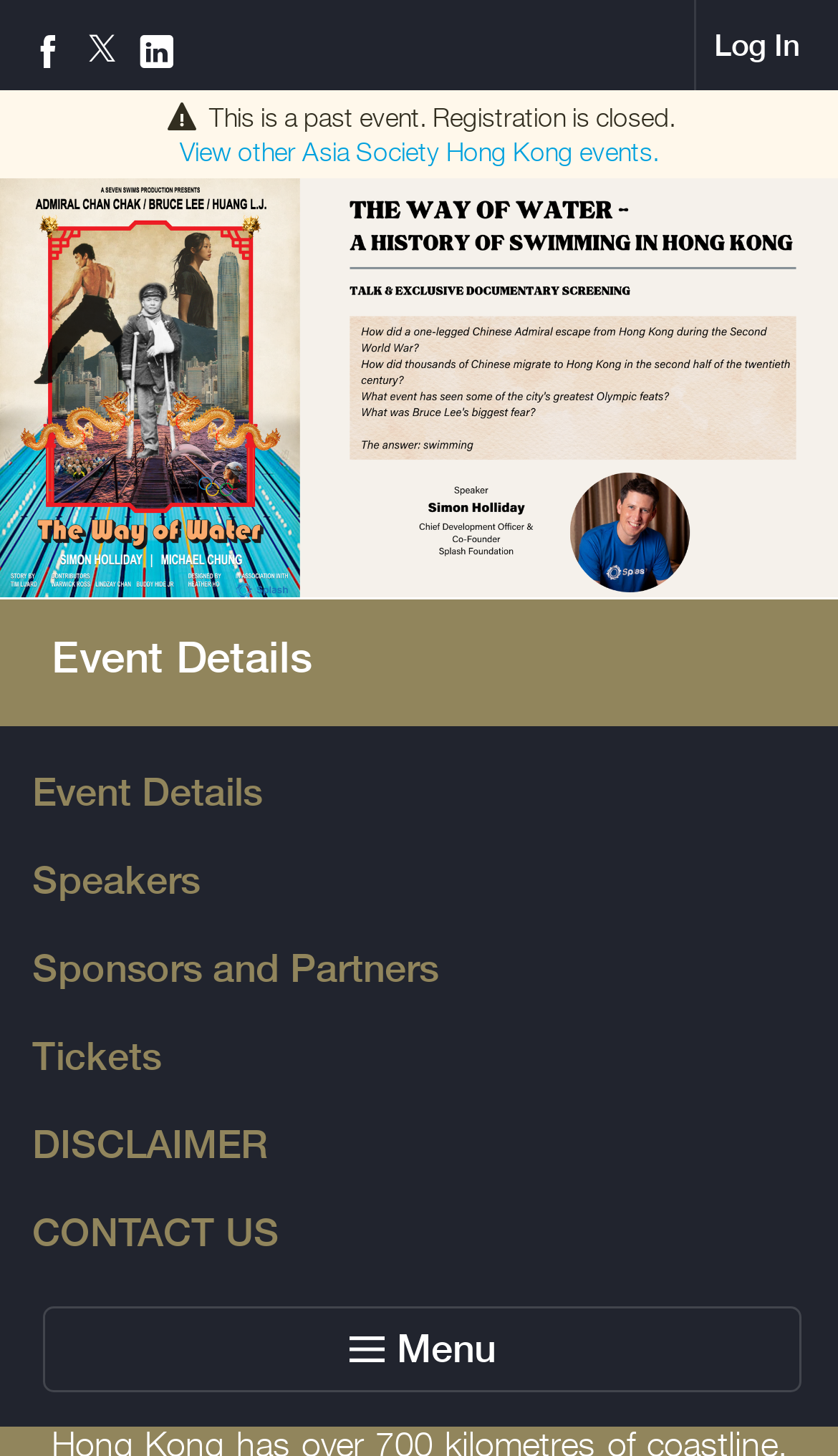Using the format (top-left x, top-left y, bottom-right x, bottom-right y), provide the bounding box coordinates for the described UI element. All values should be floating point numbers between 0 and 1: Speakers

[0.038, 0.589, 0.238, 0.62]